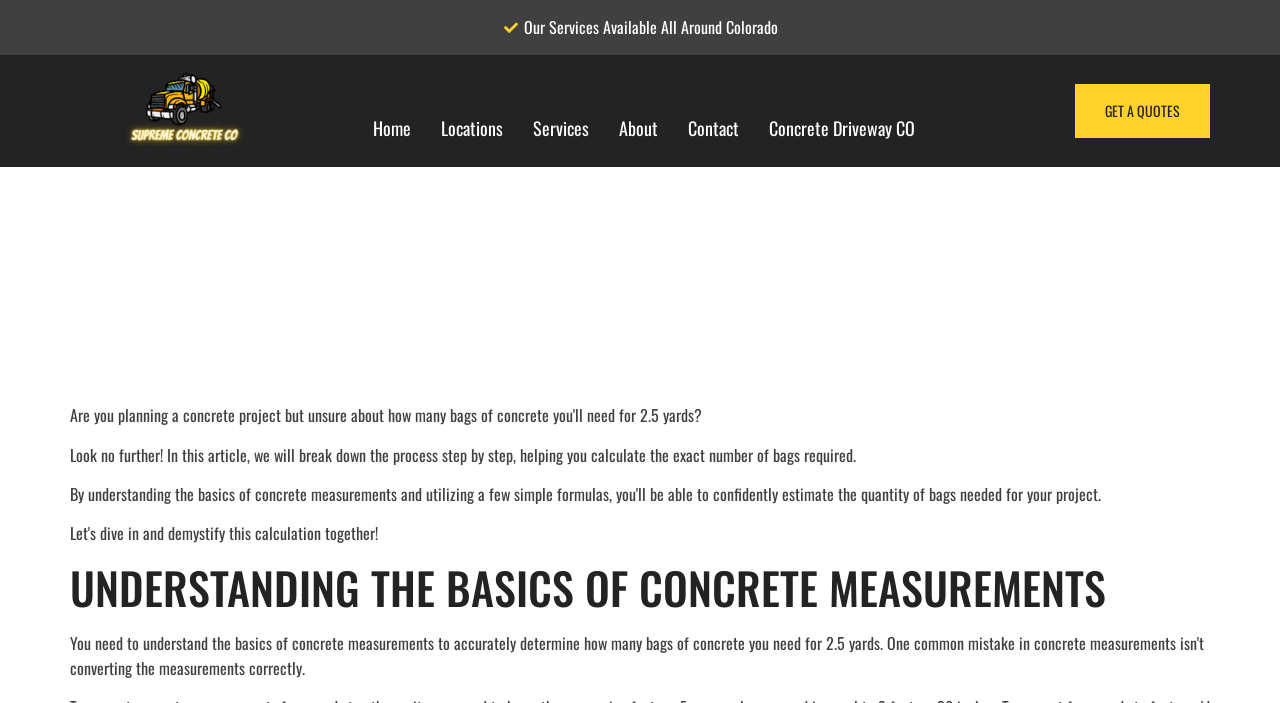Can you extract the primary headline text from the webpage?

HOW MANY BAGS OF CONCRETE DO I NEED FOR 2.5 YARDS